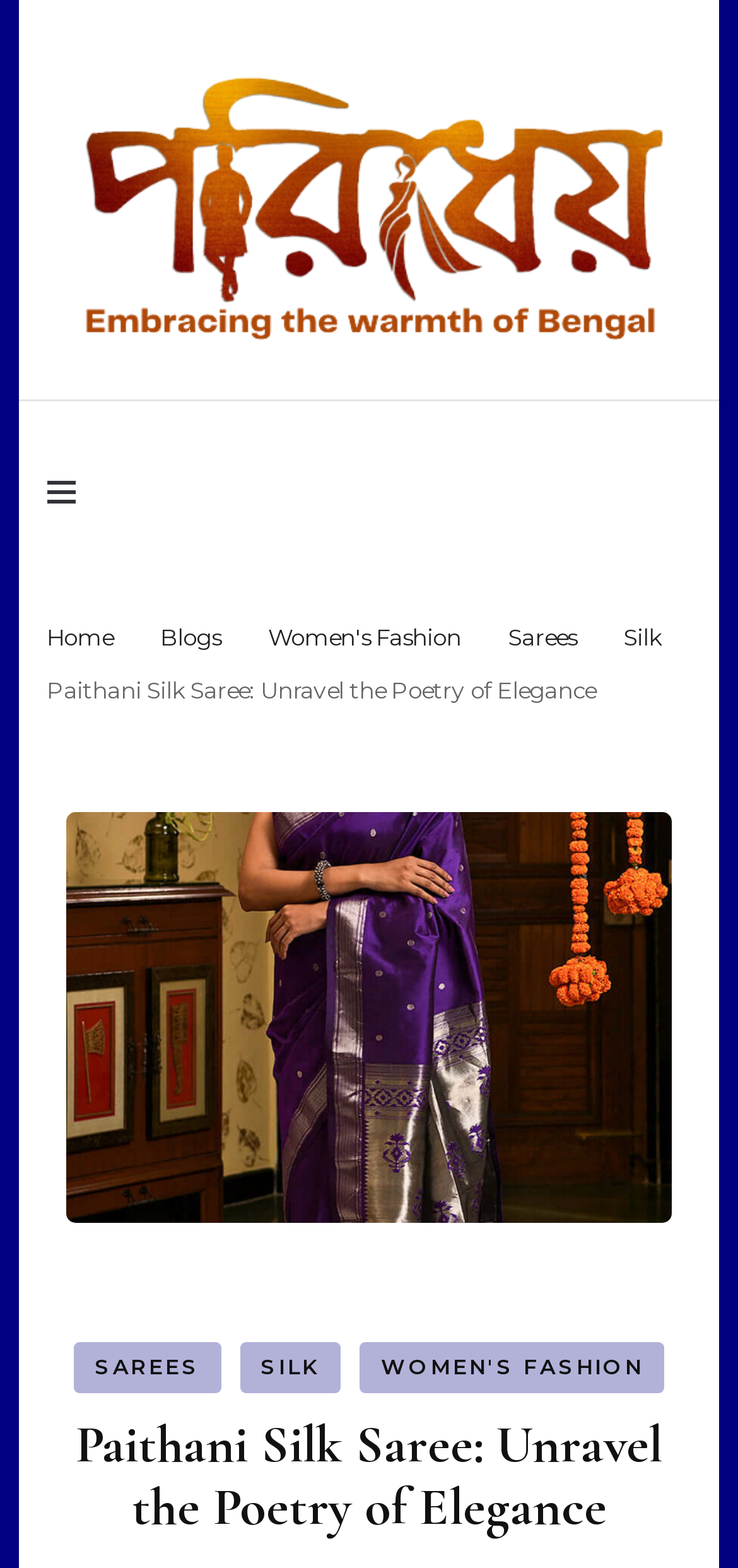What is the color of the background of the image?
Give a detailed explanation using the information visible in the image.

I determined the color of the background of the image by looking at the image element and its bounding box coordinates. The image has a white background, which is visible from the coordinates and the text on the image.